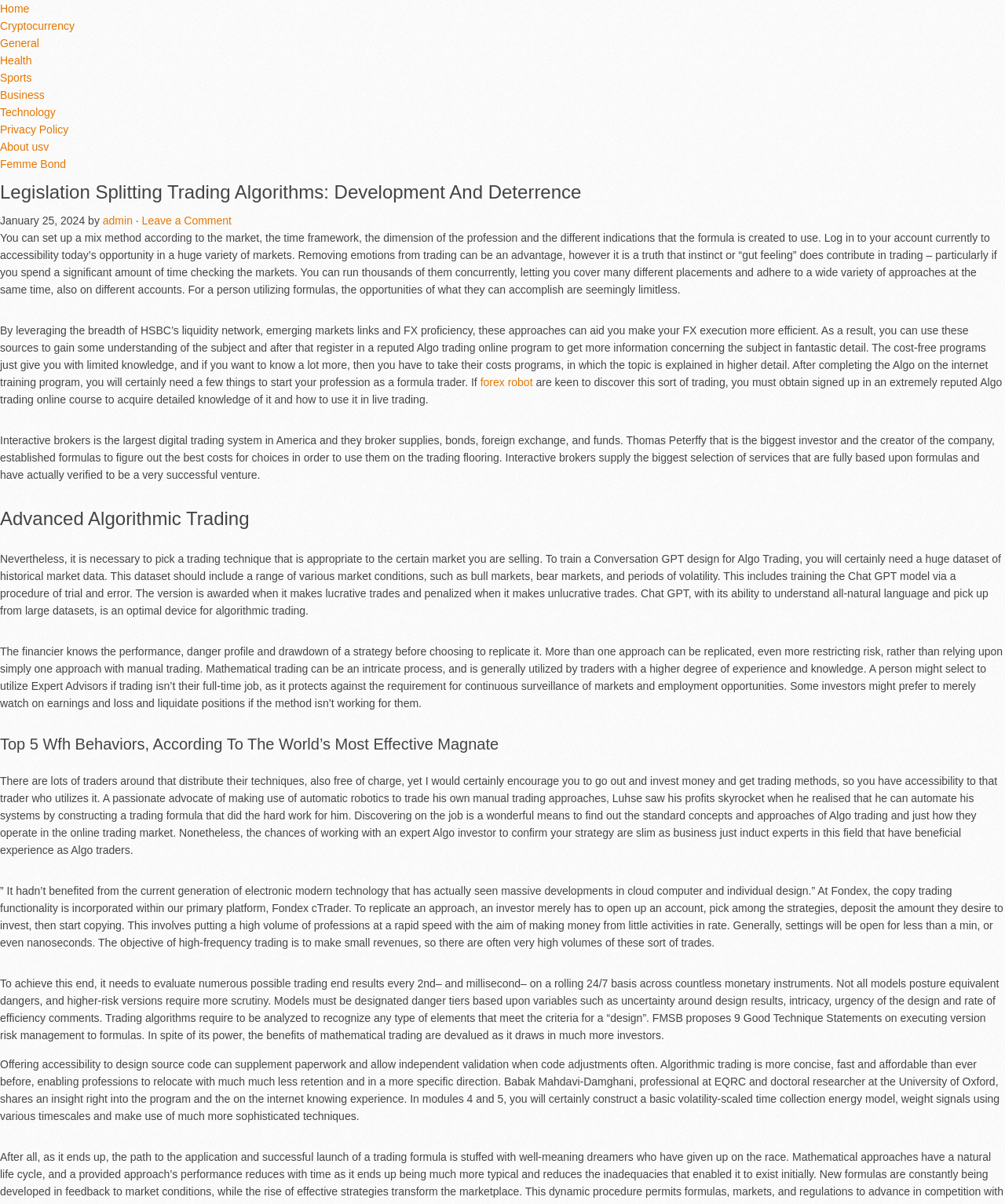Identify the bounding box coordinates of the element to click to follow this instruction: 'Click the 'forex robot' link'. Ensure the coordinates are four float values between 0 and 1, provided as [left, top, right, bottom].

[0.478, 0.312, 0.53, 0.323]